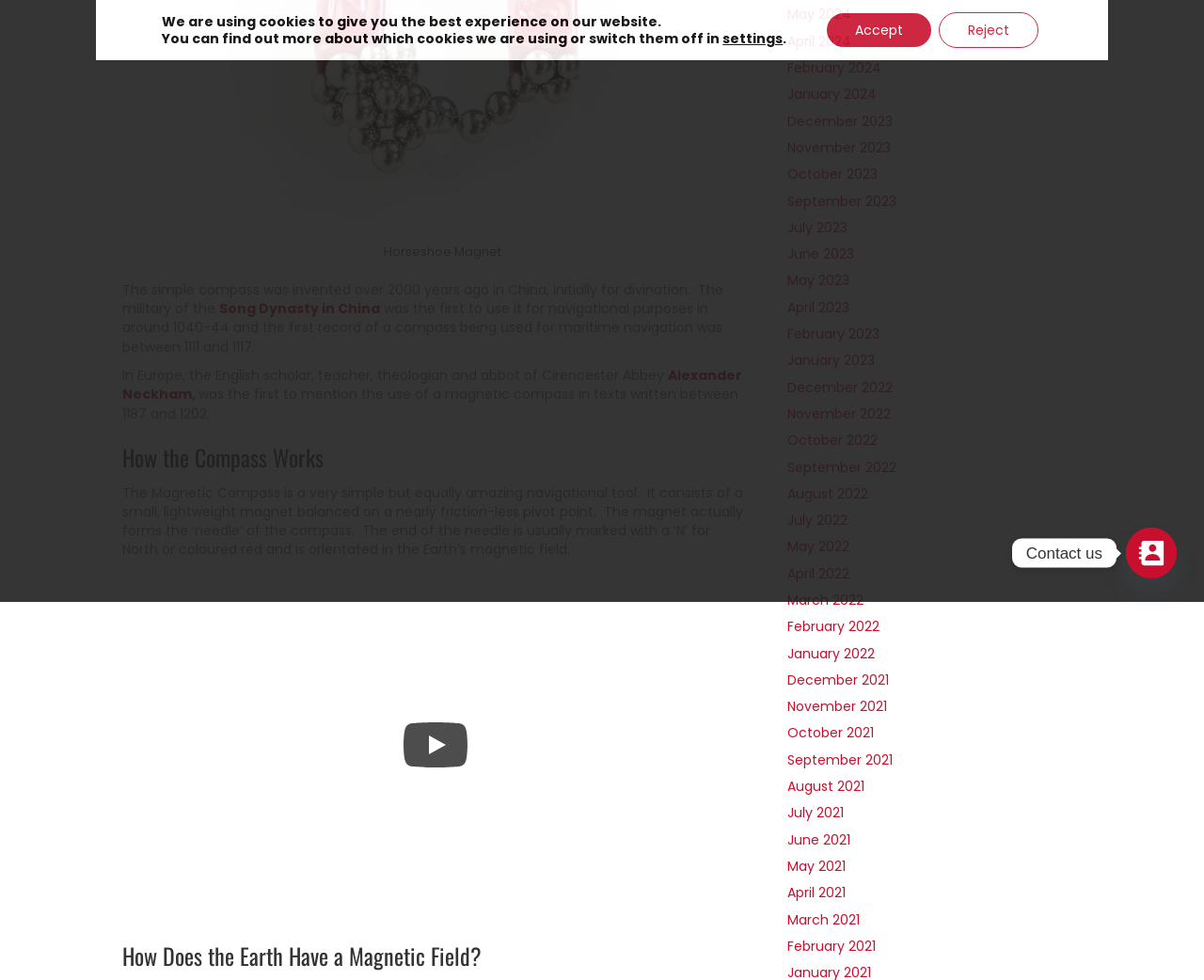Given the element description, predict the bounding box coordinates in the format (top-left x, top-left y, bottom-right x, bottom-right y), using floating point numbers between 0 and 1: May 2022

[0.654, 0.548, 0.705, 0.568]